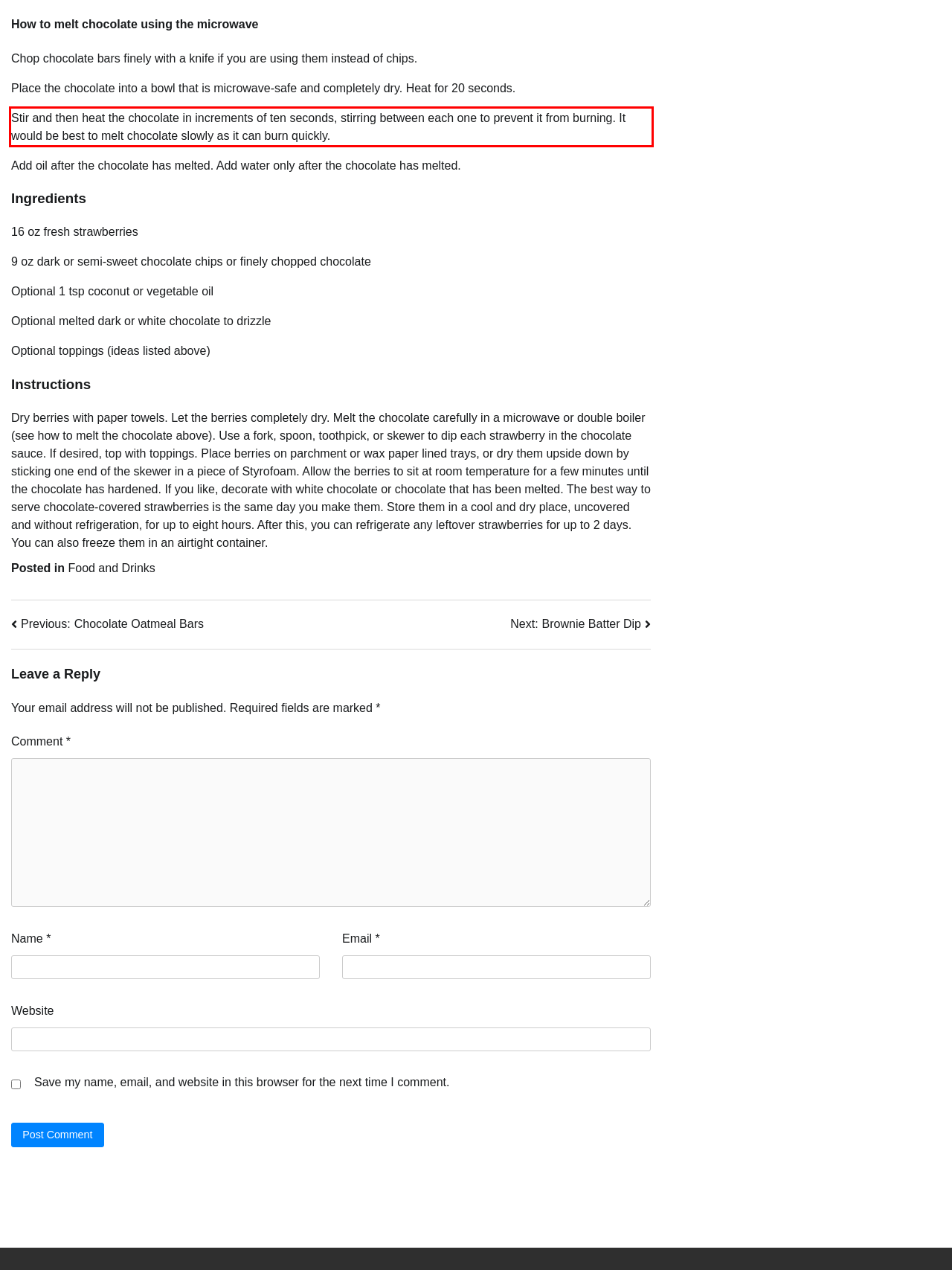Using the provided screenshot of a webpage, recognize the text inside the red rectangle bounding box by performing OCR.

Stir and then heat the chocolate in increments of ten seconds, stirring between each one to prevent it from burning. It would be best to melt chocolate slowly as it can burn quickly.